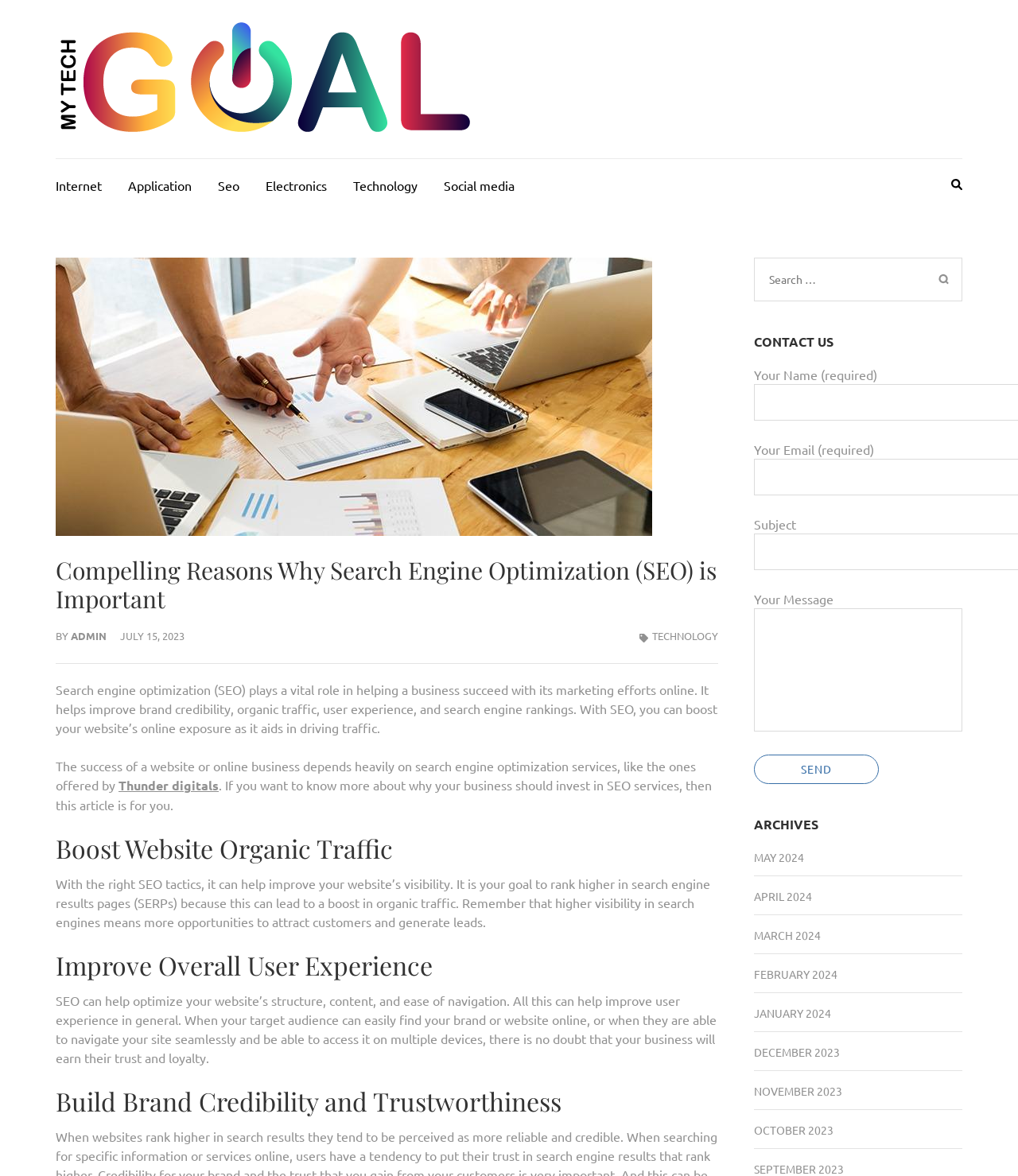Illustrate the webpage thoroughly, mentioning all important details.

This webpage is about the importance of Search Engine Optimization (SEO) for businesses. At the top, there is a logo and a link to "My Tech Goal" on the left, and a navigation menu with links to various categories such as "Internet", "Application", "Seo", "Electronics", "Technology", and "Social media" on the right.

Below the navigation menu, there is a main content section with a heading "Compelling Reasons Why Search Engine Optimization (SEO) is Important". The article explains the benefits of SEO, including improving brand credibility, organic traffic, user experience, and search engine rankings. It also mentions that SEO can help drive traffic to a website.

The article is divided into three sections: "Boost Website Organic Traffic", "Improve Overall User Experience", and "Build Brand Credibility and Trustworthiness". Each section provides more details on how SEO can achieve these benefits.

On the right side of the page, there is a search bar with a search button, a "CONTACT US" section with a contact form, and an "ARCHIVES" section with links to monthly archives from May 2024 to September 2023.

At the bottom of the page, there is a footer section with a link to "Thunder digitals", a company that offers SEO services.